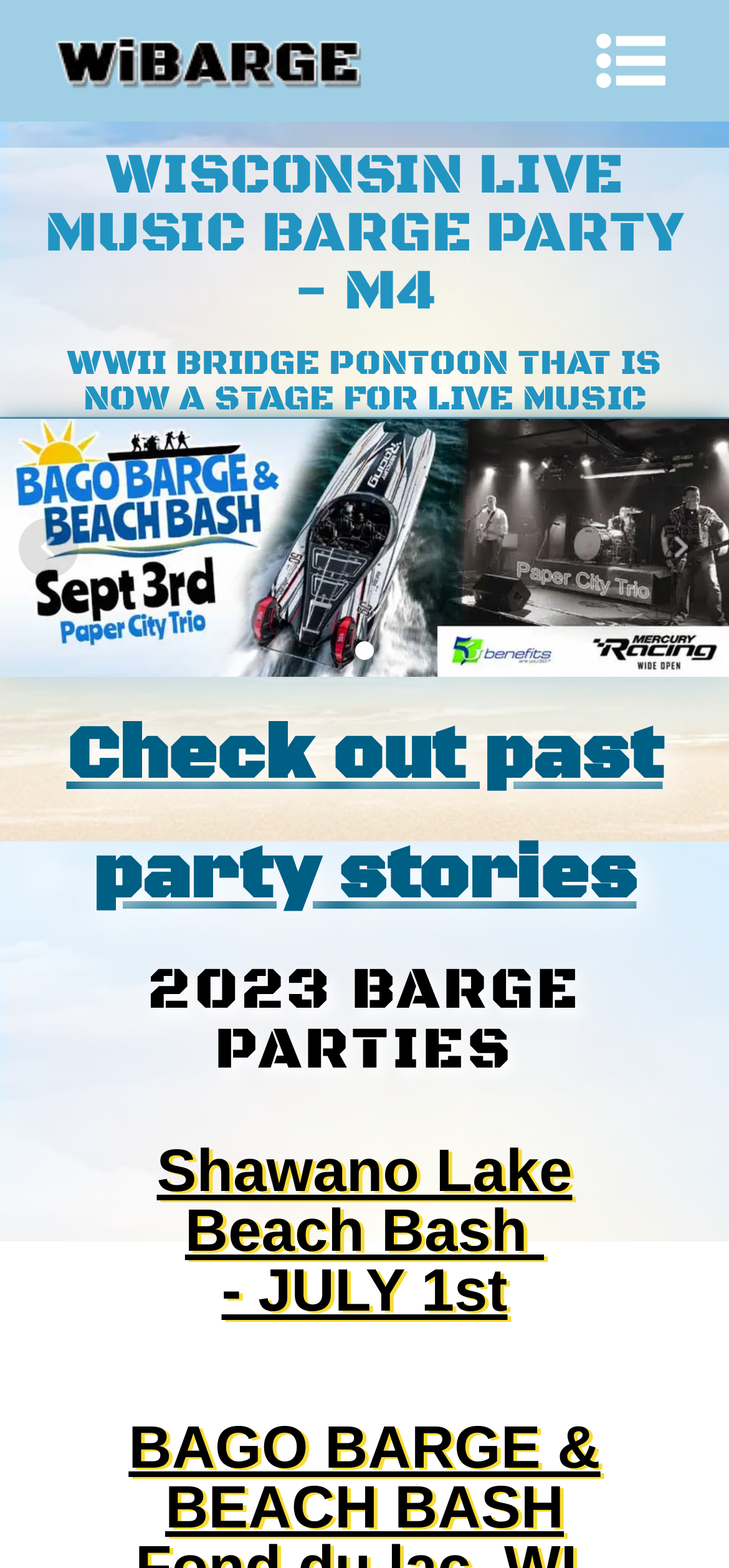What type of music is featured?
Provide a one-word or short-phrase answer based on the image.

Live music